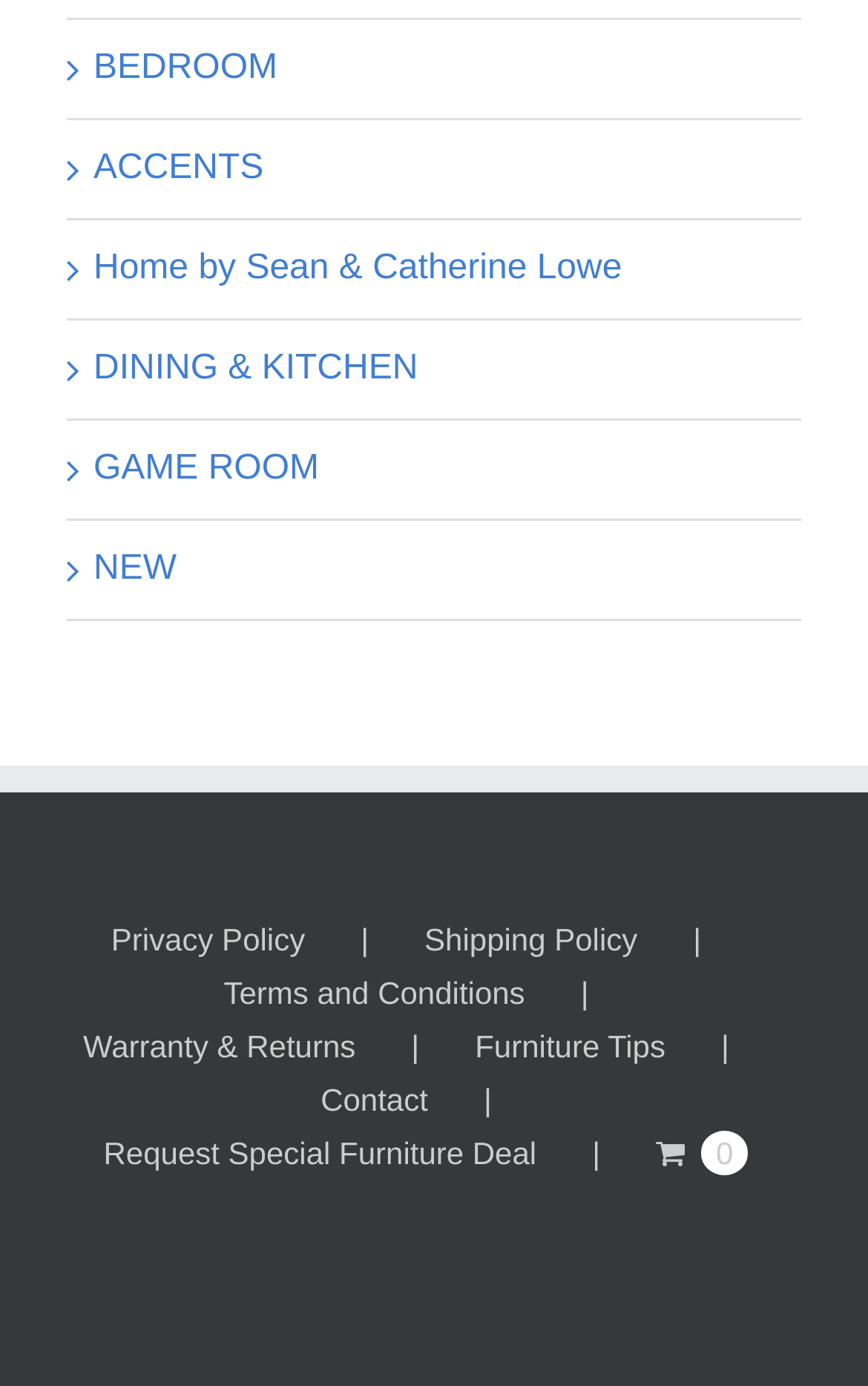Locate the UI element described as follows: "alt="Colombia News | Colombia Reports"". Return the bounding box coordinates as four float numbers between 0 and 1 in the order [left, top, right, bottom].

None